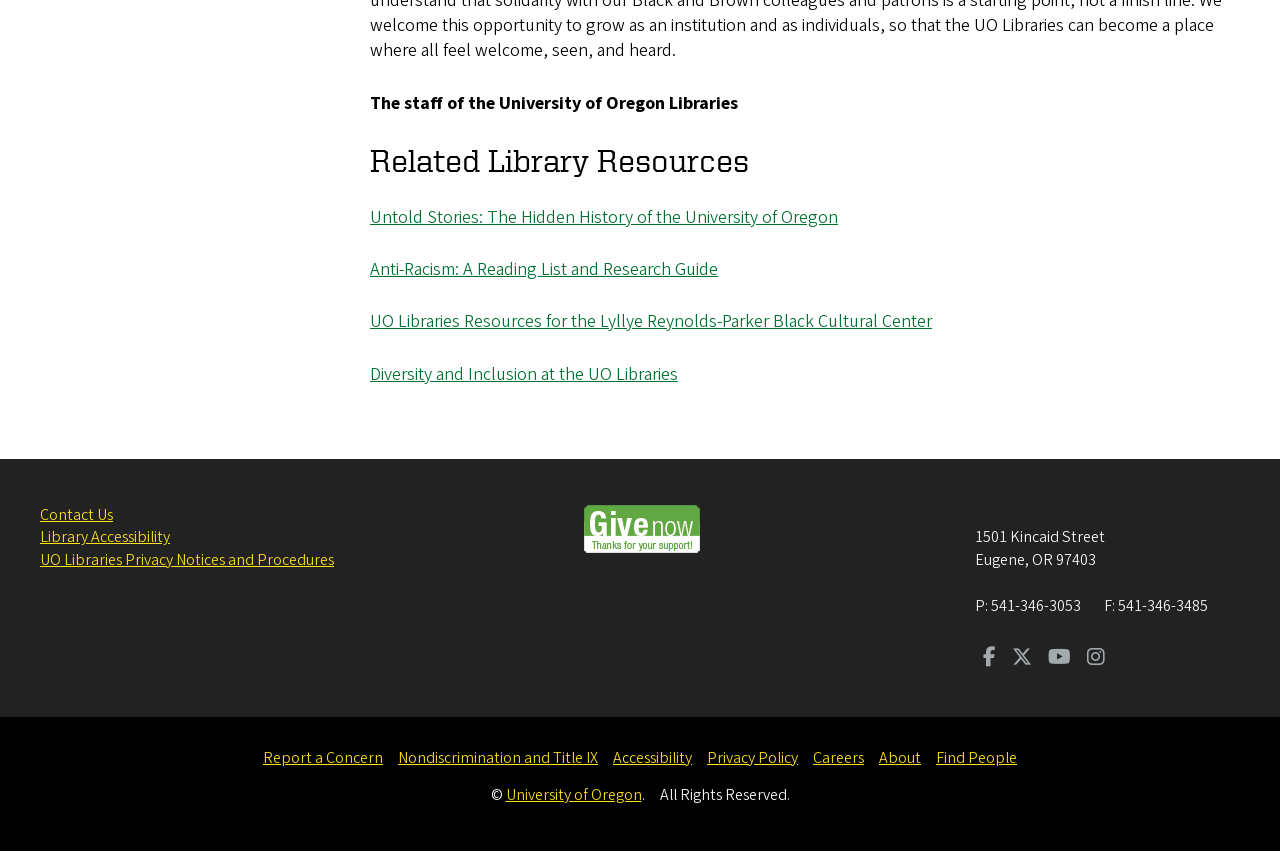Identify the bounding box coordinates for the region of the element that should be clicked to carry out the instruction: "Visit the University of Oregon Facebook page". The bounding box coordinates should be four float numbers between 0 and 1, i.e., [left, top, right, bottom].

[0.762, 0.761, 0.784, 0.787]